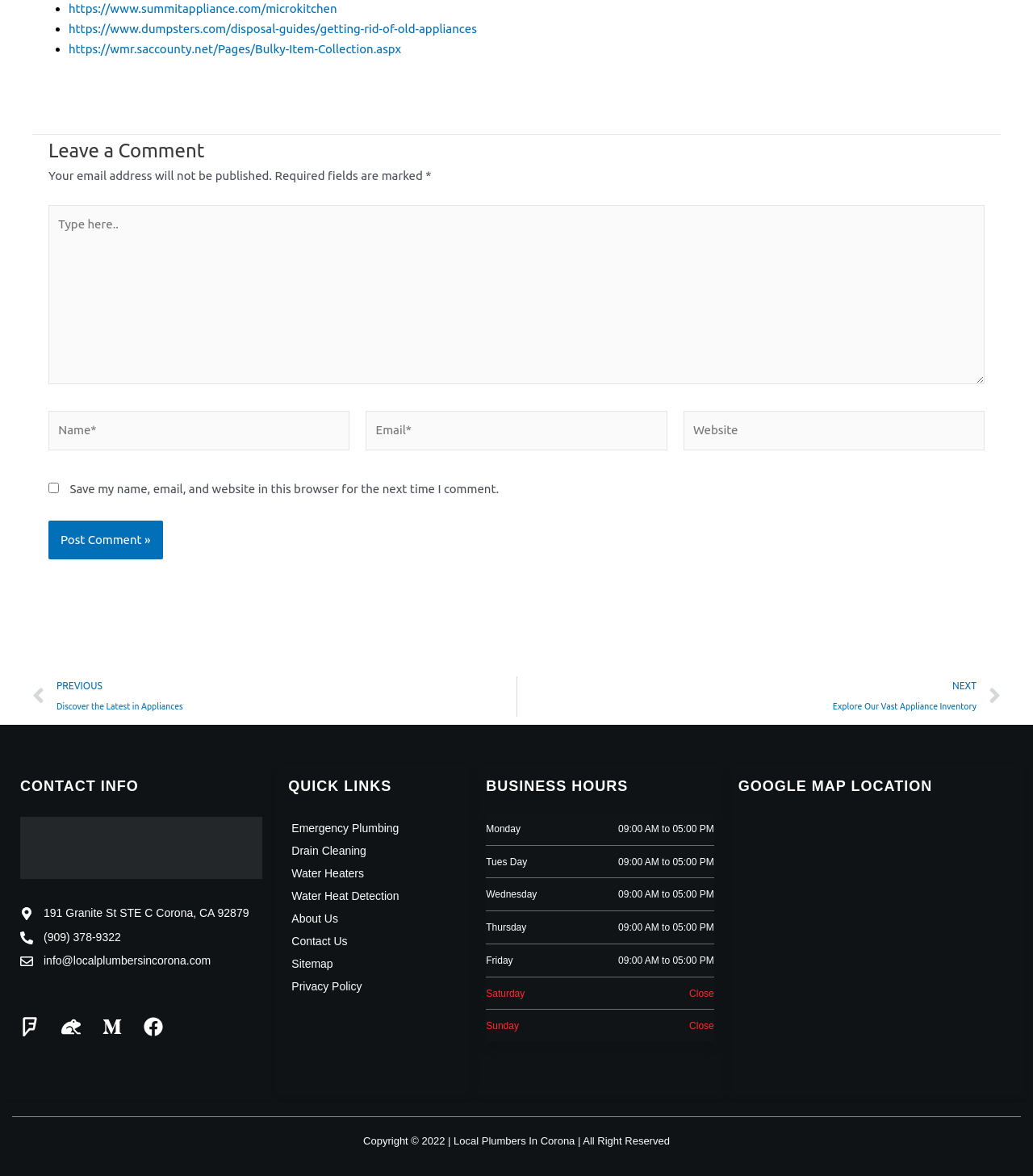Identify the bounding box coordinates of the element to click to follow this instruction: 'Leave a comment'. Ensure the coordinates are four float values between 0 and 1, provided as [left, top, right, bottom].

[0.047, 0.114, 0.953, 0.142]